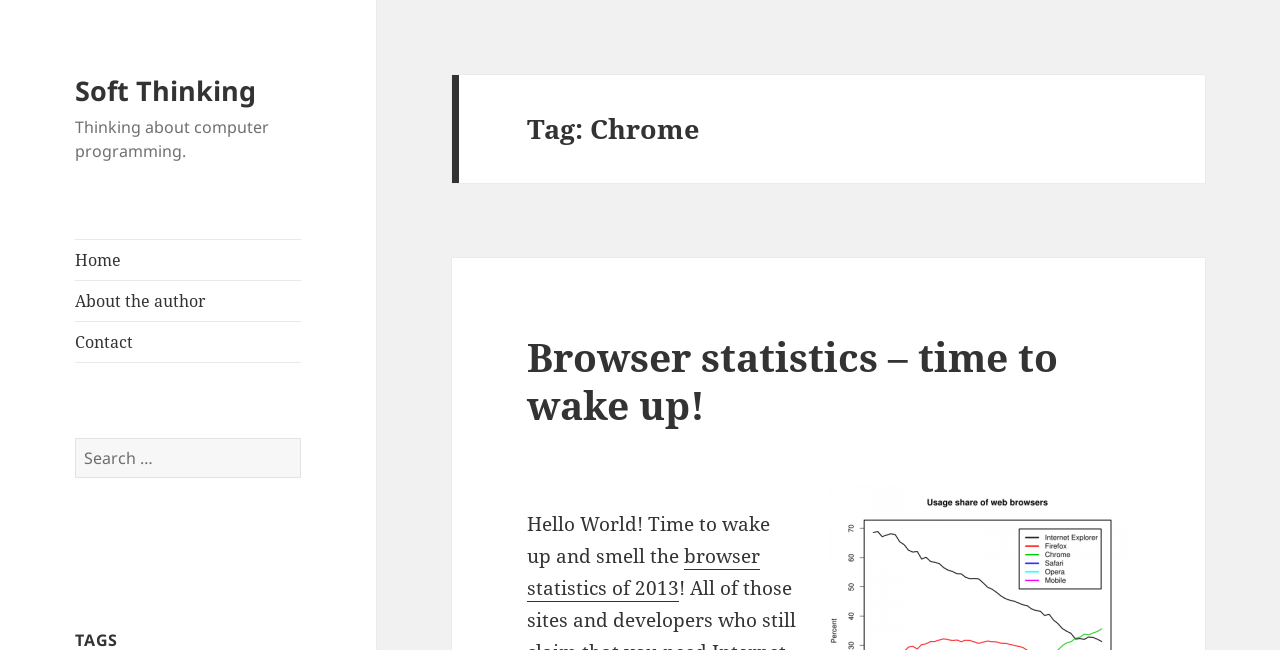Can you give a comprehensive explanation to the question given the content of the image?
What is the title of the first article?

The first article on the webpage has a heading 'Browser statistics – time to wake up!' which is located at the middle of the page with a bounding box coordinate of [0.412, 0.512, 0.882, 0.66].